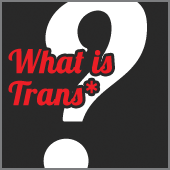Give a one-word or short phrase answer to this question: 
What is the shape of the graphic design?

question mark